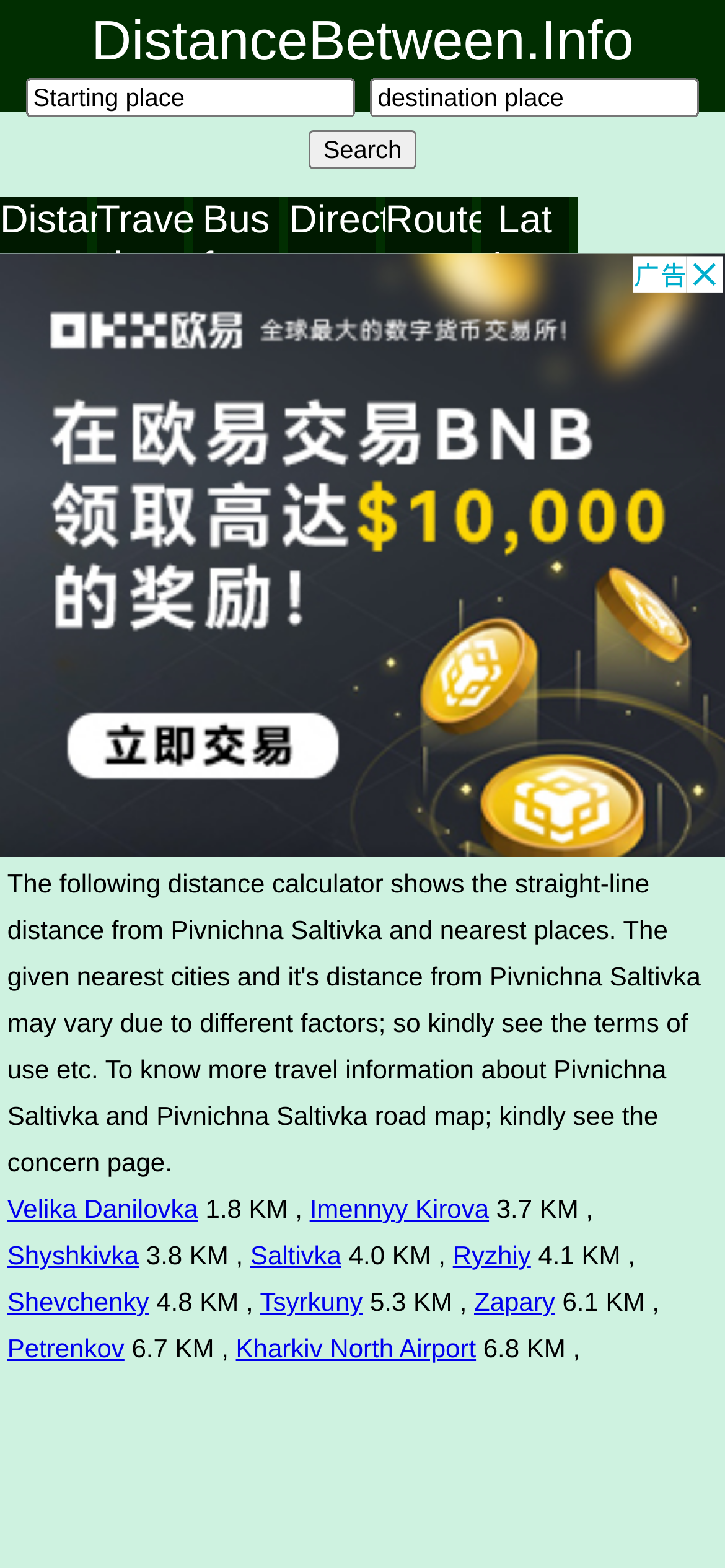Please find the bounding box coordinates in the format (top-left x, top-left y, bottom-right x, bottom-right y) for the given element description. Ensure the coordinates are floating point numbers between 0 and 1. Description: Kharkiv North Airport

[0.325, 0.85, 0.656, 0.869]